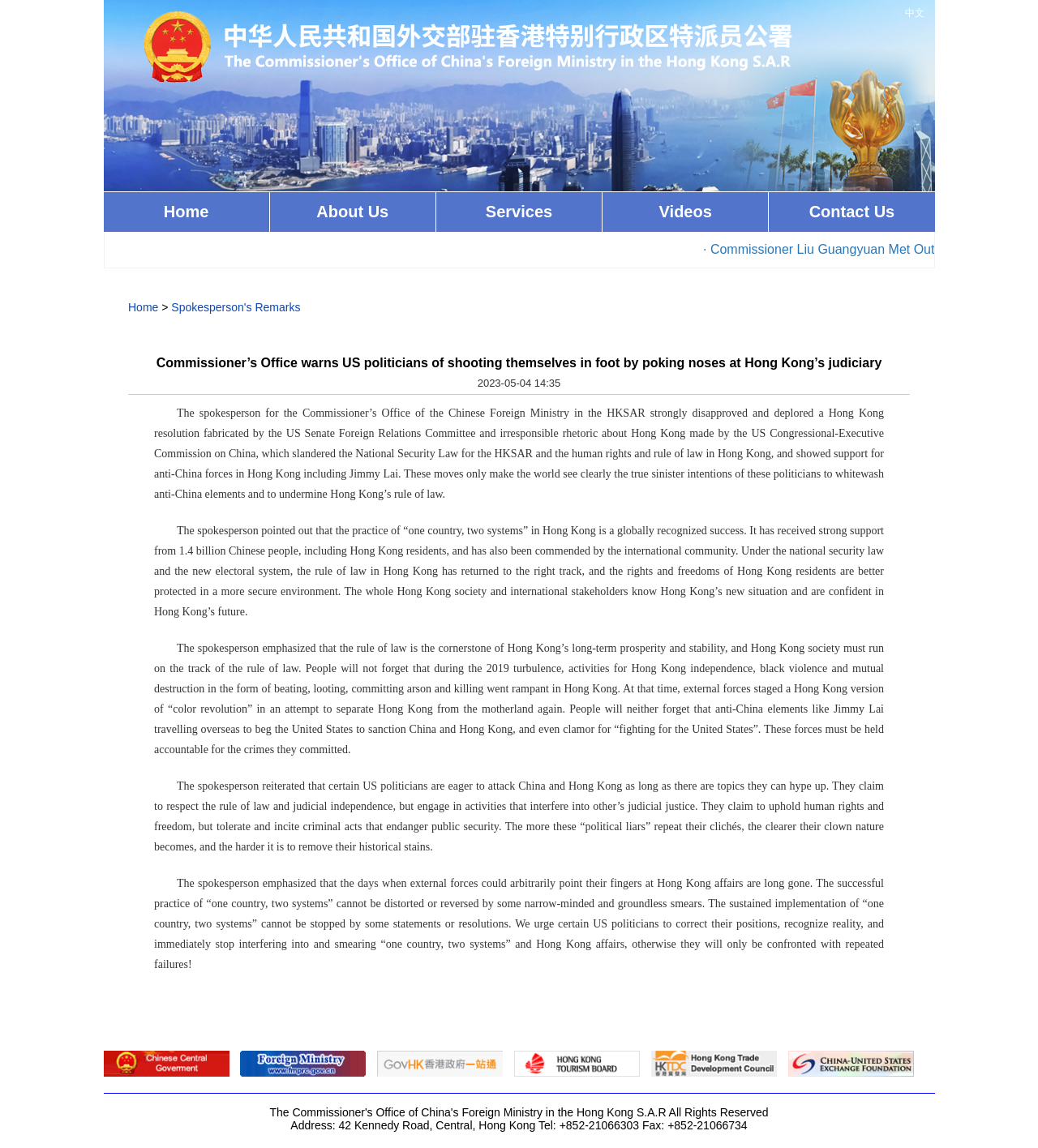Give the bounding box coordinates for the element described by: "About Us".

[0.26, 0.167, 0.419, 0.202]